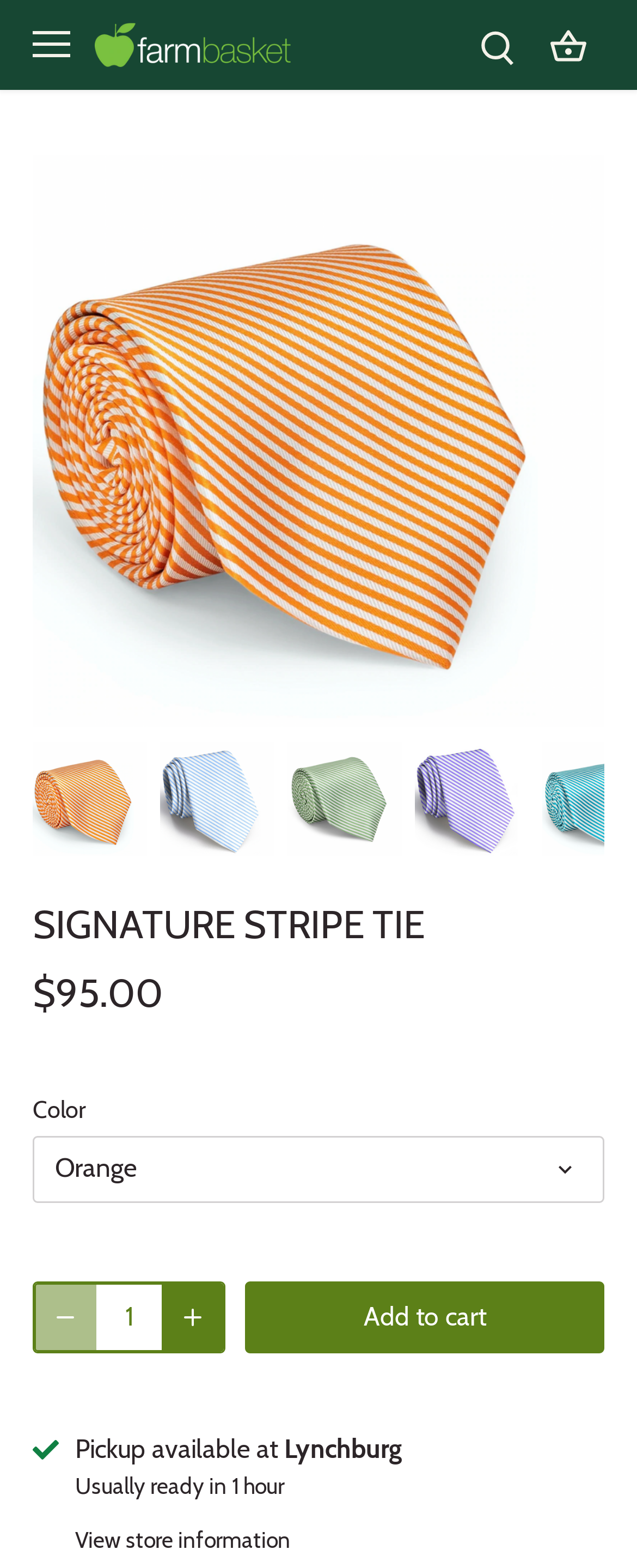Please provide a detailed answer to the question below based on the screenshot: 
What is the default quantity of the Signature Stripe Tie?

I inferred the default quantity of the Signature Stripe Tie by looking at the textbox element with the label 'Quantity' located at [0.151, 0.818, 0.254, 0.862]. Since there is no initial value specified in the textbox, I assume the default quantity is 1.